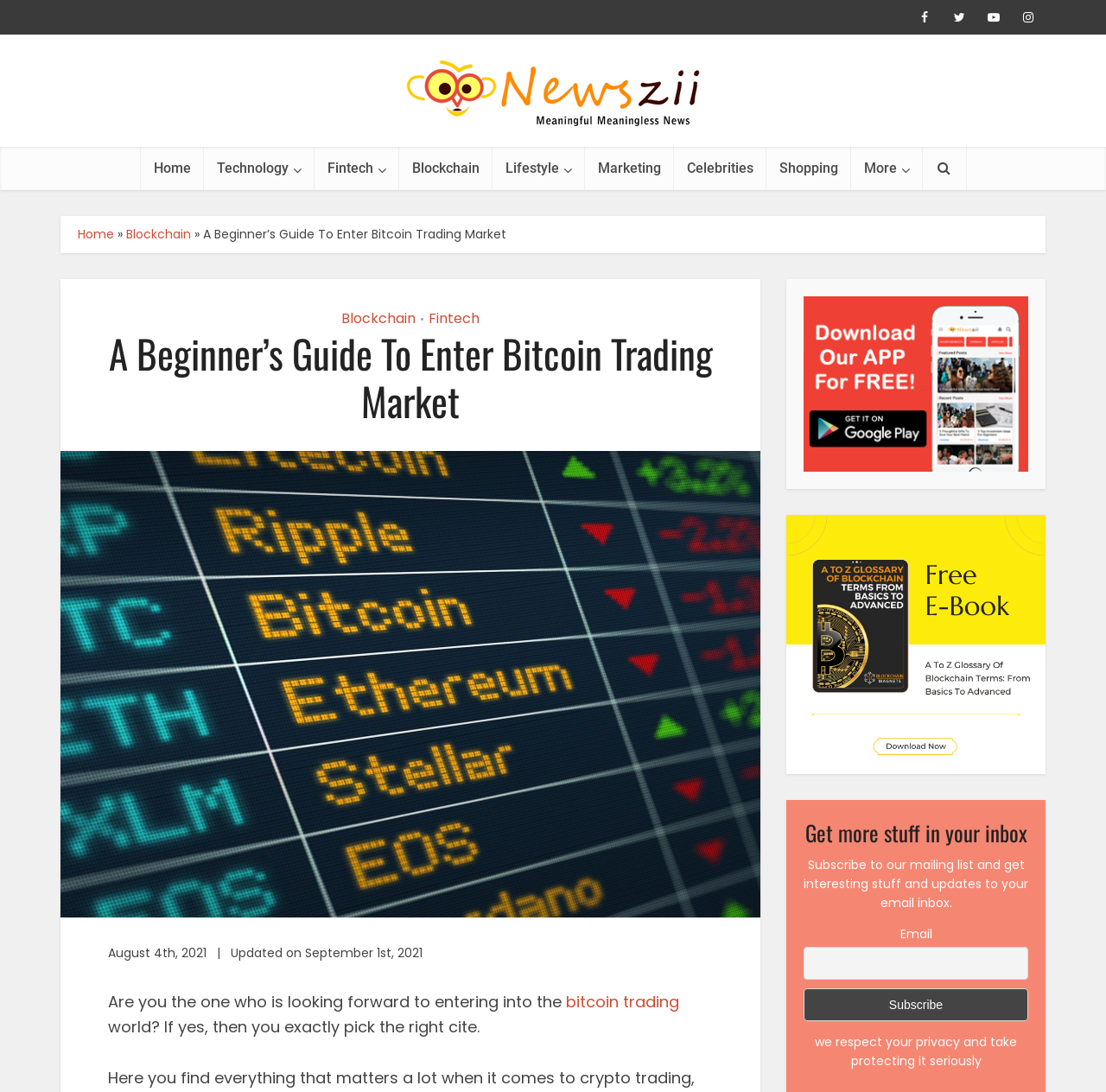Given the element description Fintech, specify the bounding box coordinates of the corresponding UI element in the format (top-left x, top-left y, bottom-right x, bottom-right y). All values must be between 0 and 1.

[0.388, 0.282, 0.434, 0.3]